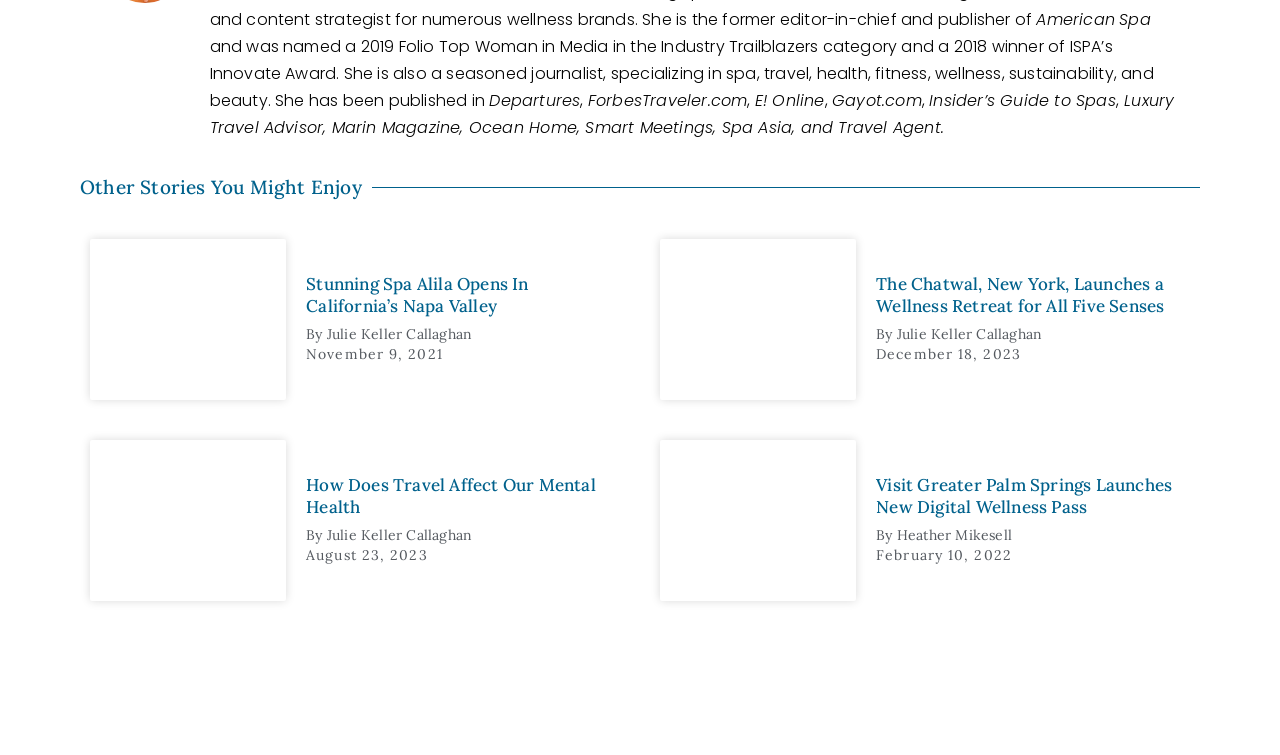Find the bounding box coordinates of the area to click in order to follow the instruction: "Search for something".

None